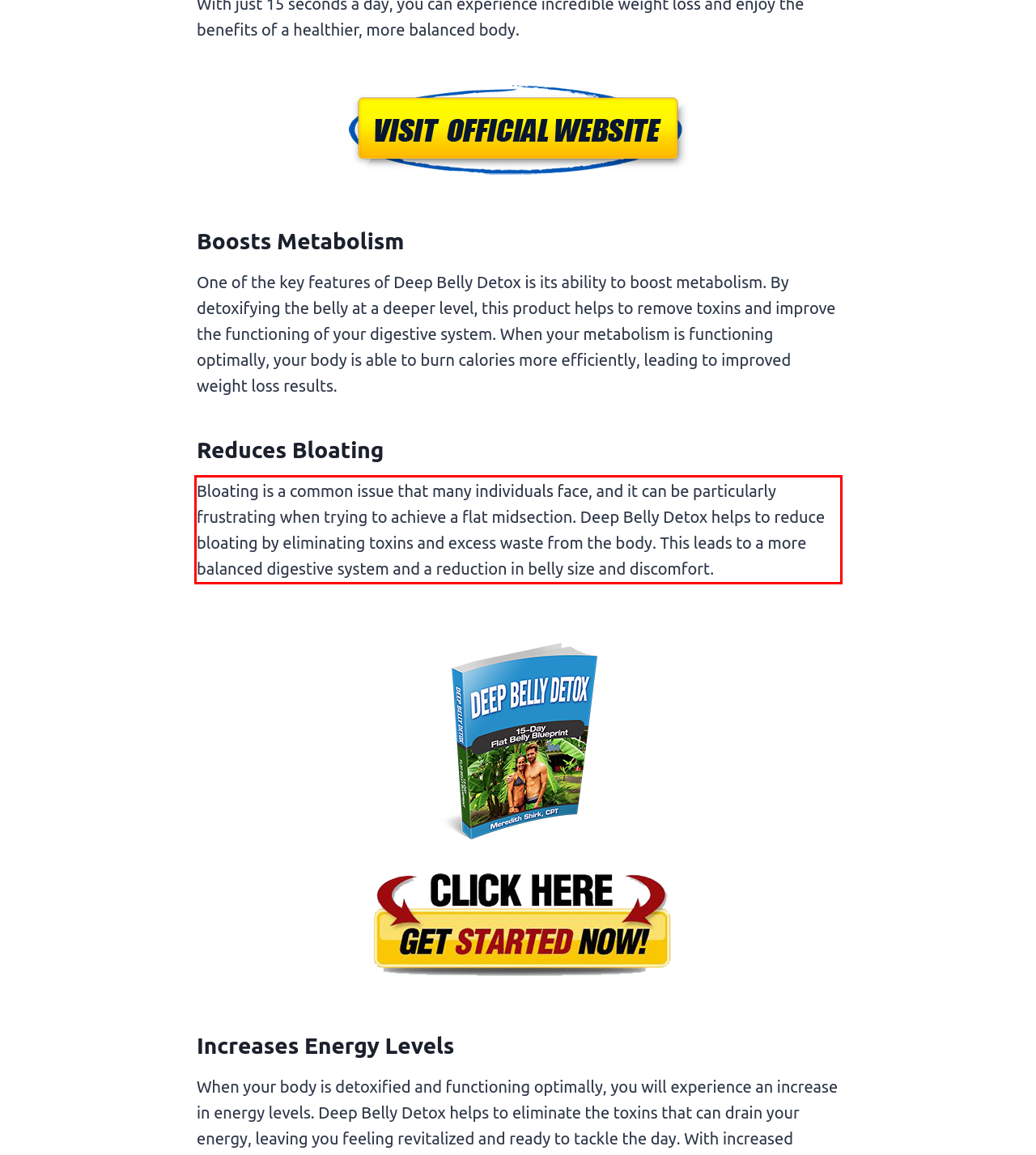Please examine the webpage screenshot and extract the text within the red bounding box using OCR.

Bloating is a common issue that many individuals face, and it can be particularly frustrating when trying to achieve a flat midsection. Deep Belly Detox helps to reduce bloating by eliminating toxins and excess waste from the body. This leads to a more balanced digestive system and a reduction in belly size and discomfort.